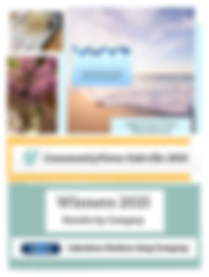Analyze the image and describe all key details you can observe.

The image features a promotional graphic for Lakeshore Harbour Soap Company, highlighting their achievements and commitment to quality. It prominently displays the phrase "Winners 2023" at the center, indicating recognition in a specific category. The background includes serene imagery of a beach, suggesting a connection to nature and tranquility. Above the "Winners 2023" label, there is also a mention of “Environmental Excellence Awards 2020,” showcasing the company's dedication to sustainable practices. The logo for Lakeshore Harbour Soap Company is positioned at the bottom, reinforcing their brand identity. Overall, the design conveys a message of pride in their accomplishments and commitment to environmental responsibility.